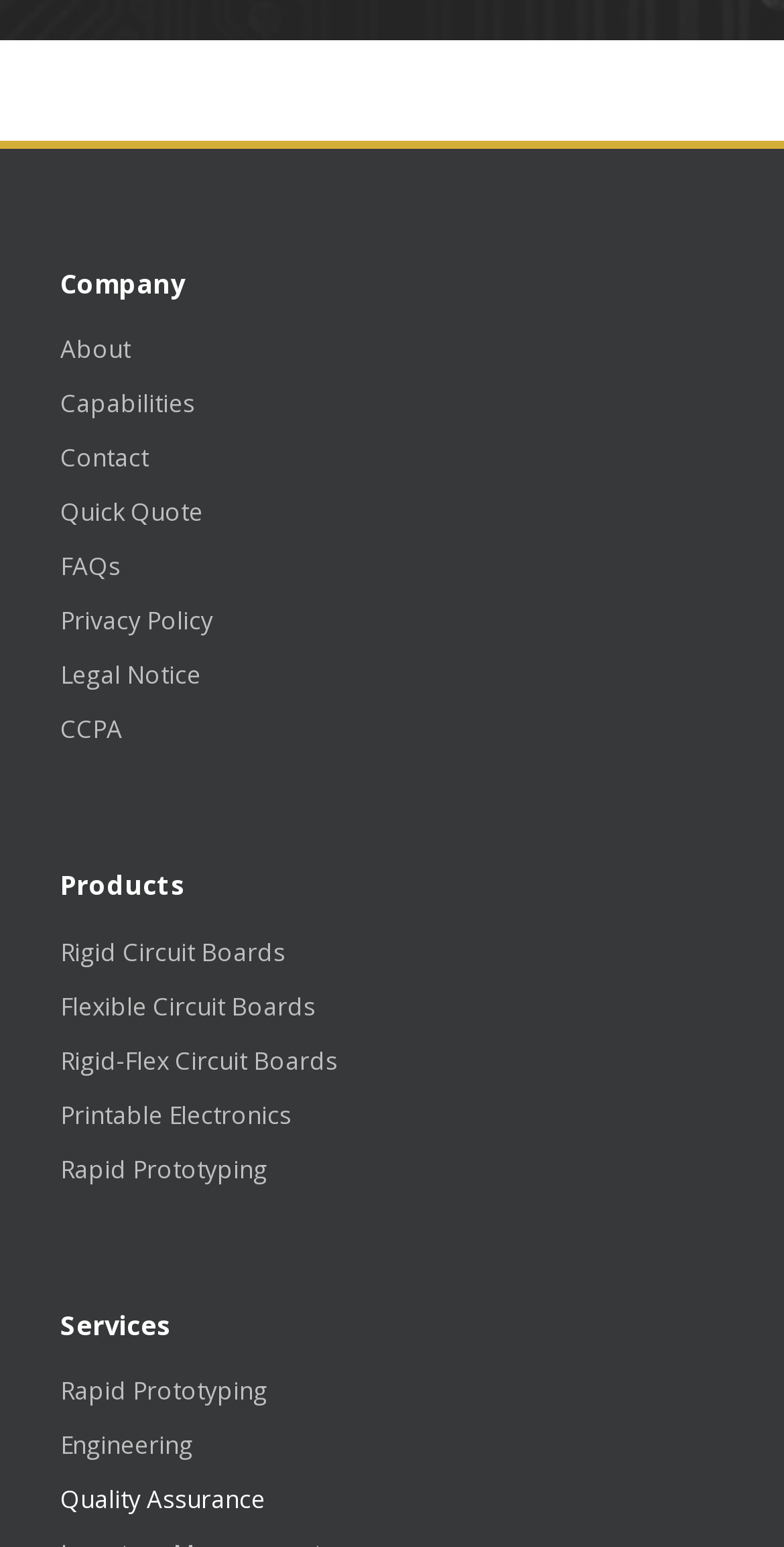Specify the bounding box coordinates of the element's region that should be clicked to achieve the following instruction: "learn about Engineering". The bounding box coordinates consist of four float numbers between 0 and 1, in the format [left, top, right, bottom].

[0.077, 0.927, 0.897, 0.942]